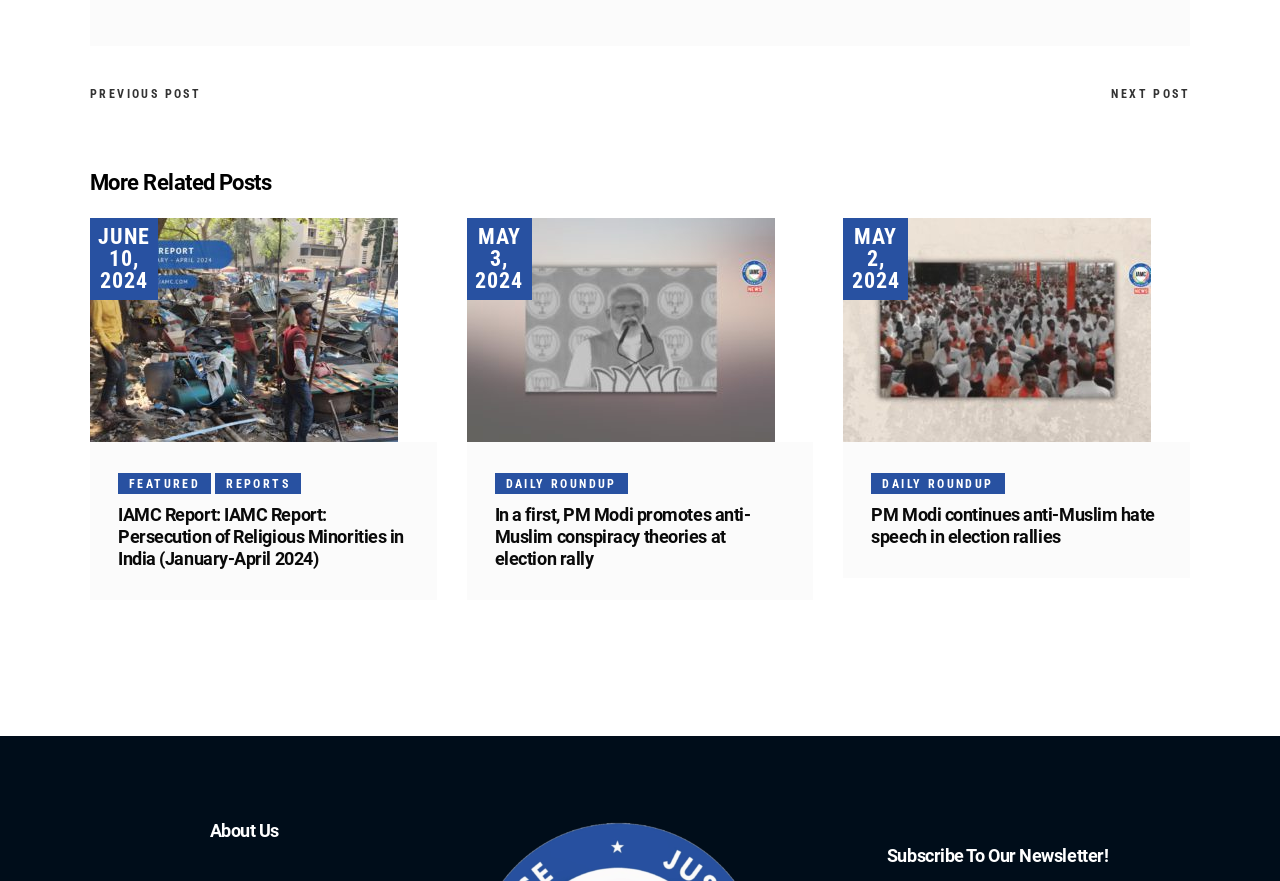Identify and provide the bounding box coordinates of the UI element described: "Sitemap". The coordinates should be formatted as [left, top, right, bottom], with each number being a float between 0 and 1.

None